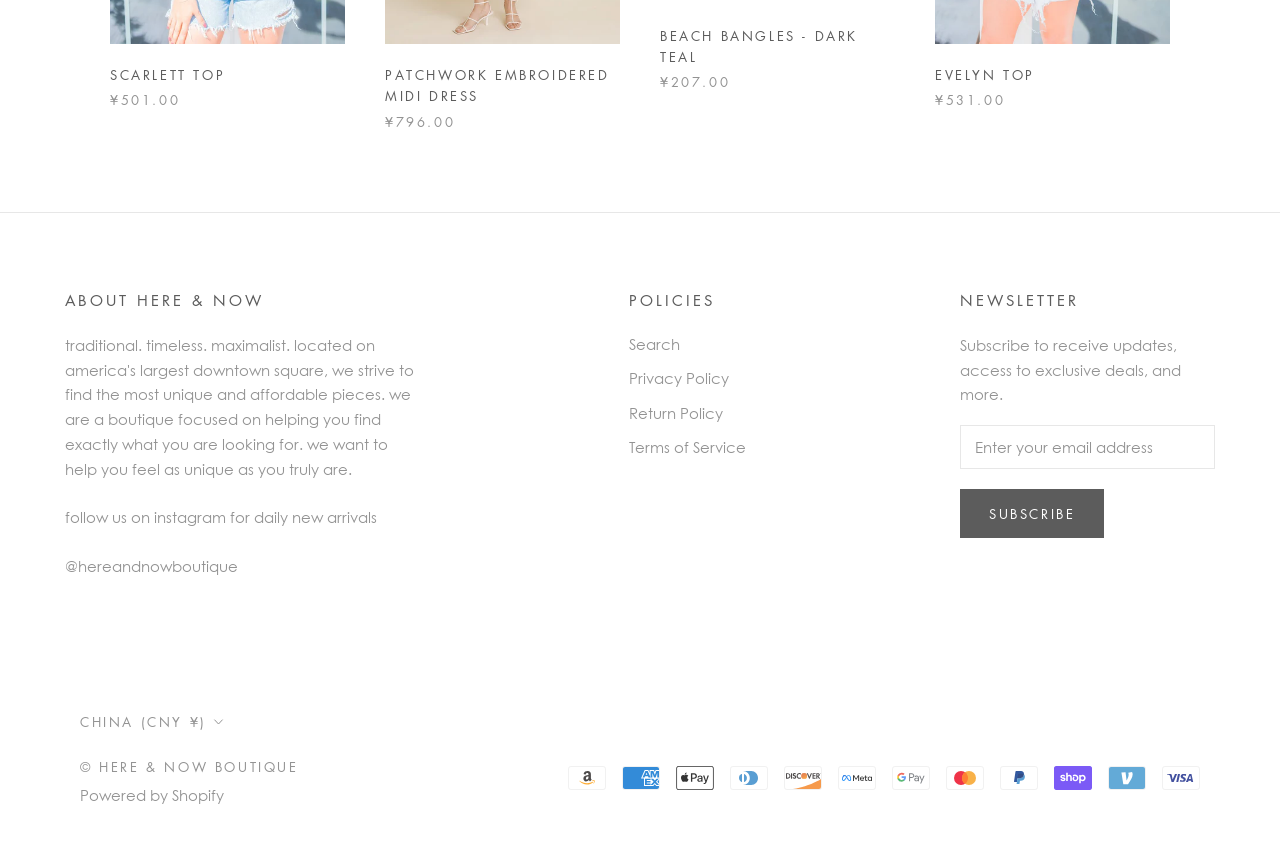Locate the bounding box coordinates of the element that should be clicked to fulfill the instruction: "View the 'ABOUT HERE & NOW' page".

[0.051, 0.339, 0.324, 0.368]